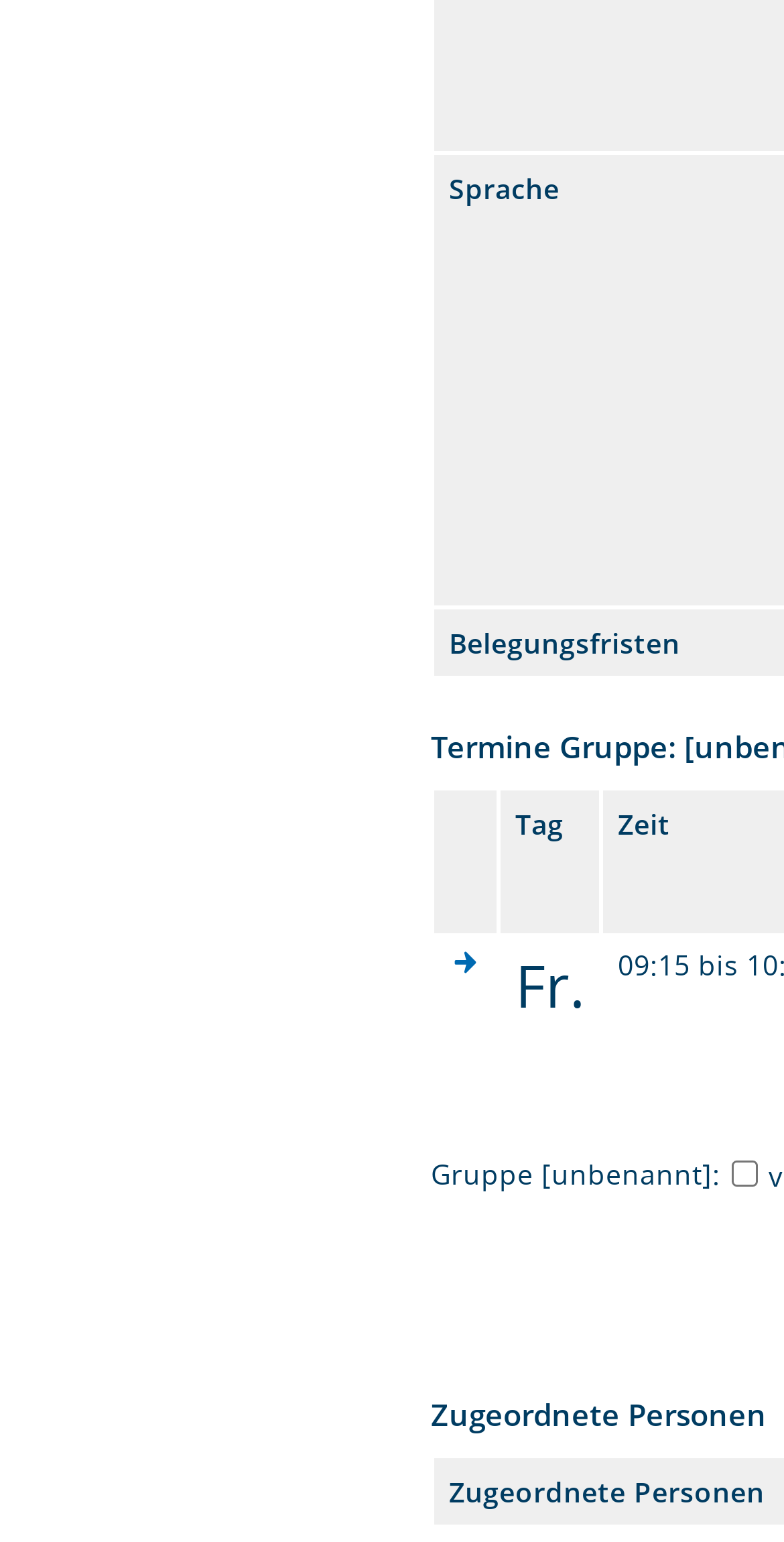Give a concise answer of one word or phrase to the question: 
Is the checkbox 'vormerken' checked?

No